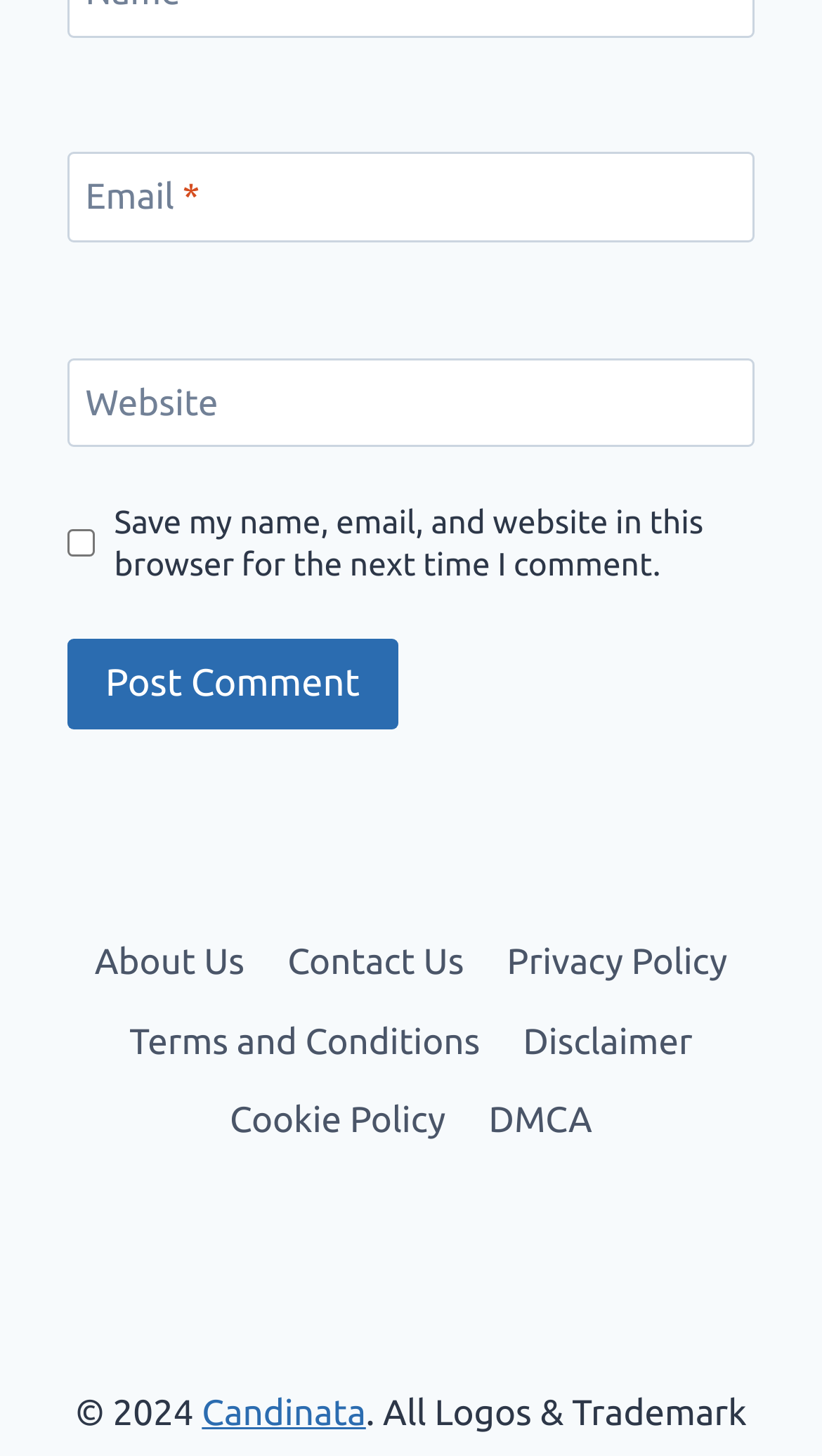Answer the question with a single word or phrase: 
What is the purpose of the checkbox?

Save comment information